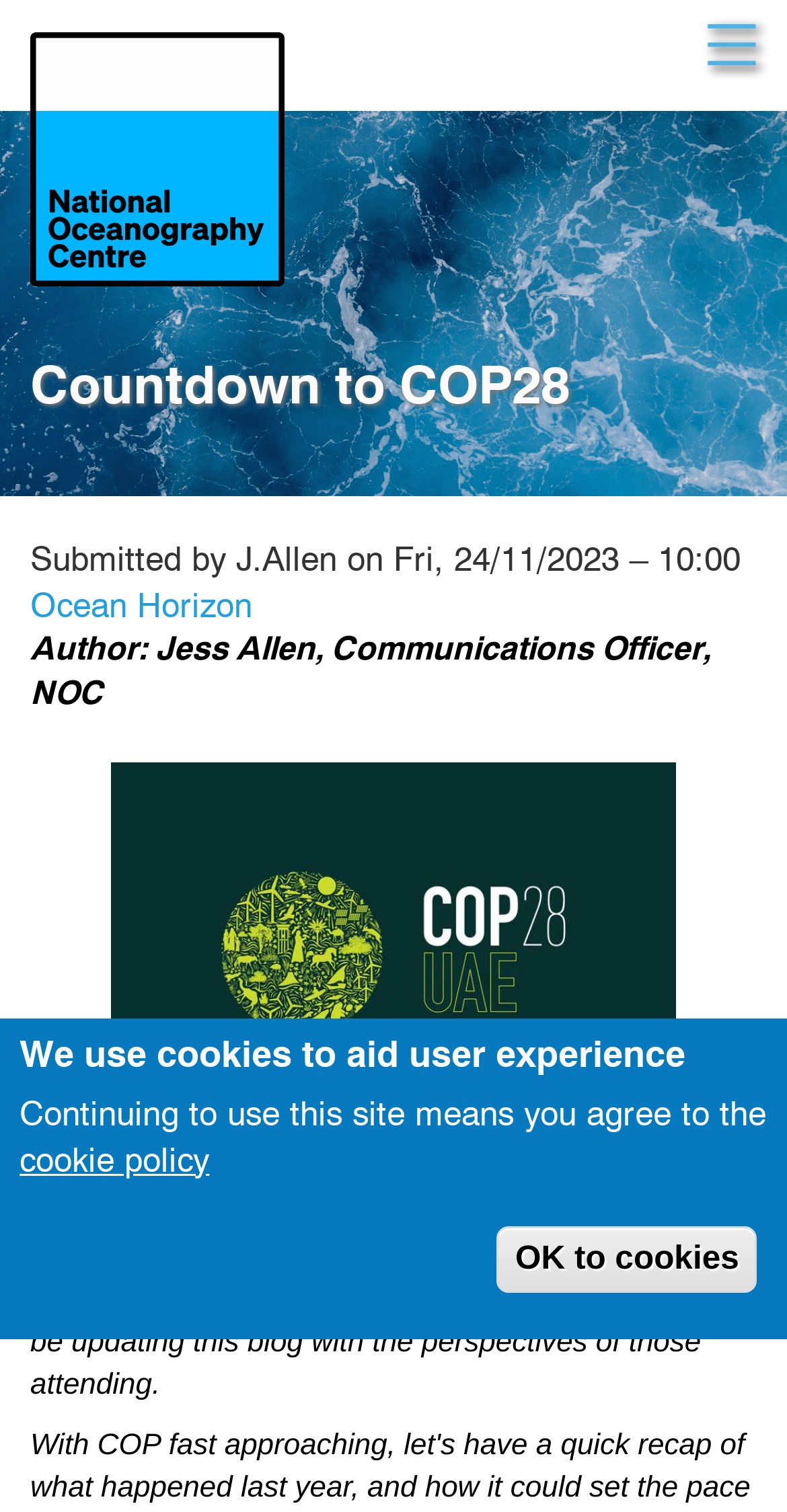Use a single word or phrase to answer the question: What is the date of the blog post?

Friday, 24 November 2023